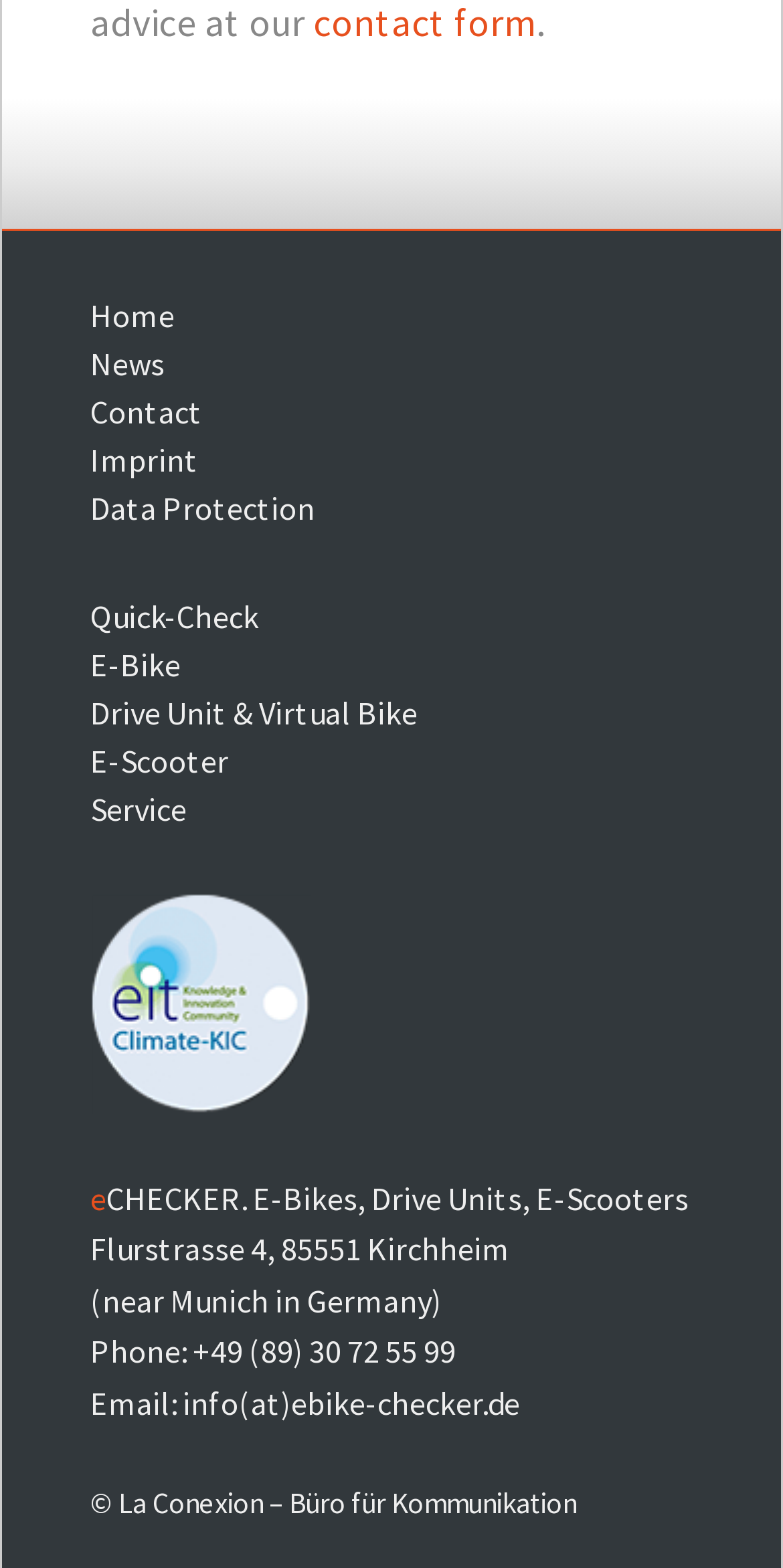Indicate the bounding box coordinates of the clickable region to achieve the following instruction: "check news."

[0.115, 0.218, 0.21, 0.244]